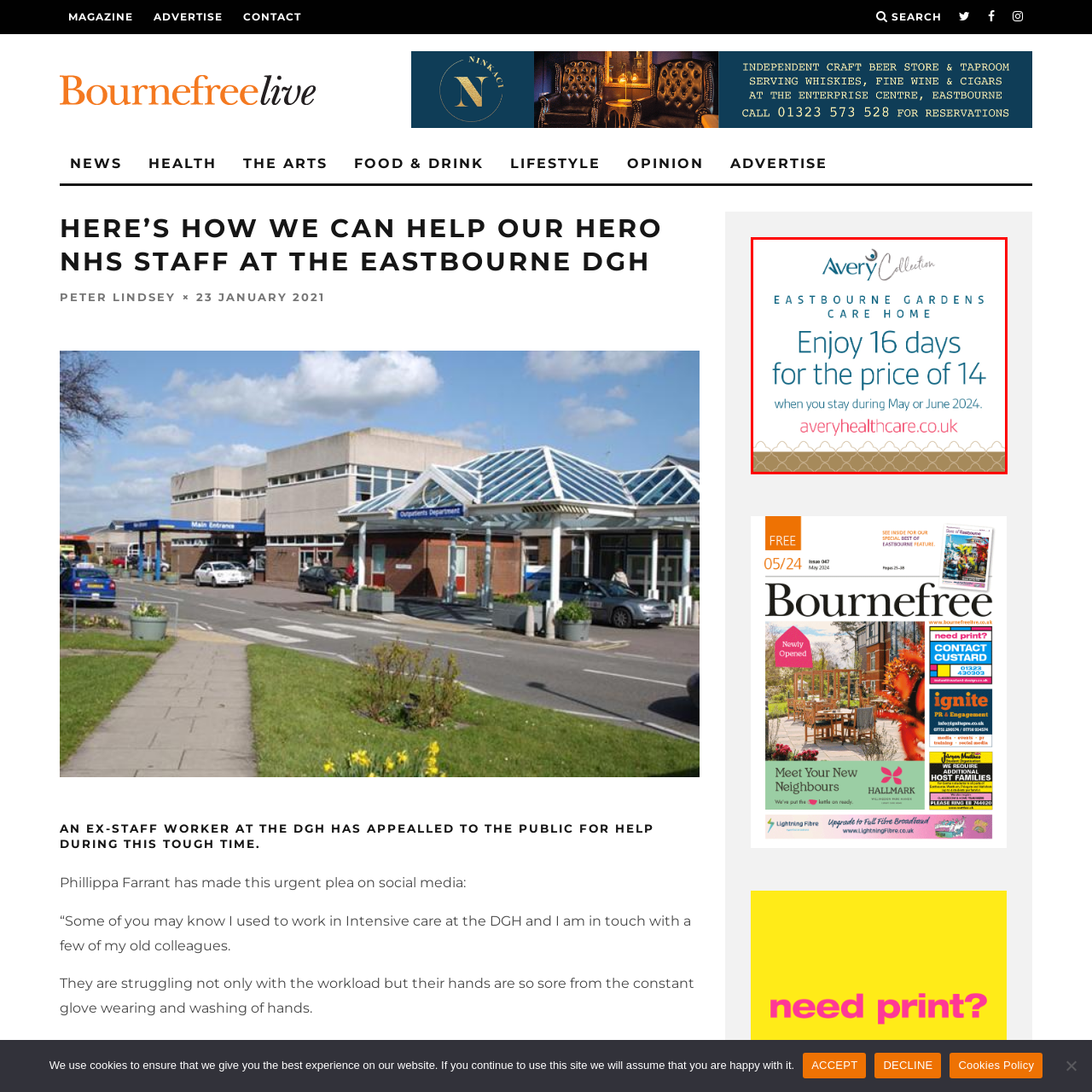Look at the area marked with a blue rectangle, What is the website URL for more information? 
Provide your answer using a single word or phrase.

averyhealthcare.co.uk